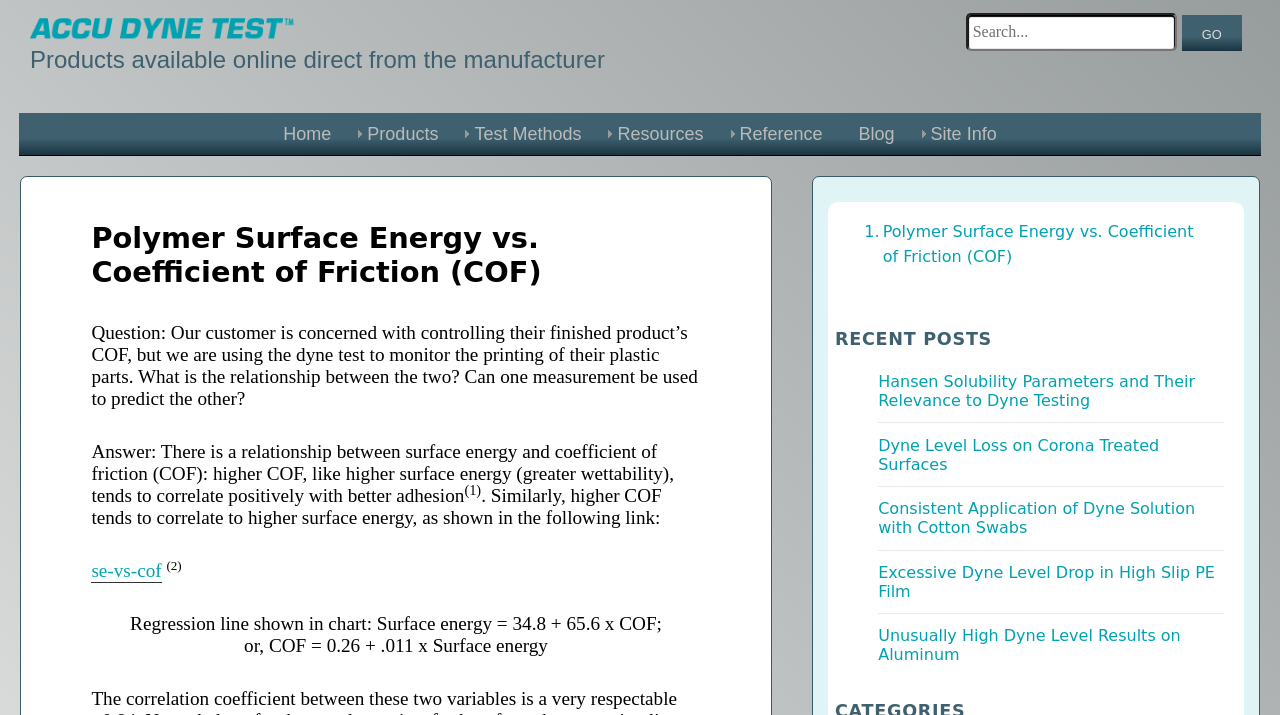Please locate and retrieve the main header text of the webpage.

Polymer Surface Energy vs. Coefficient of Friction (COF)